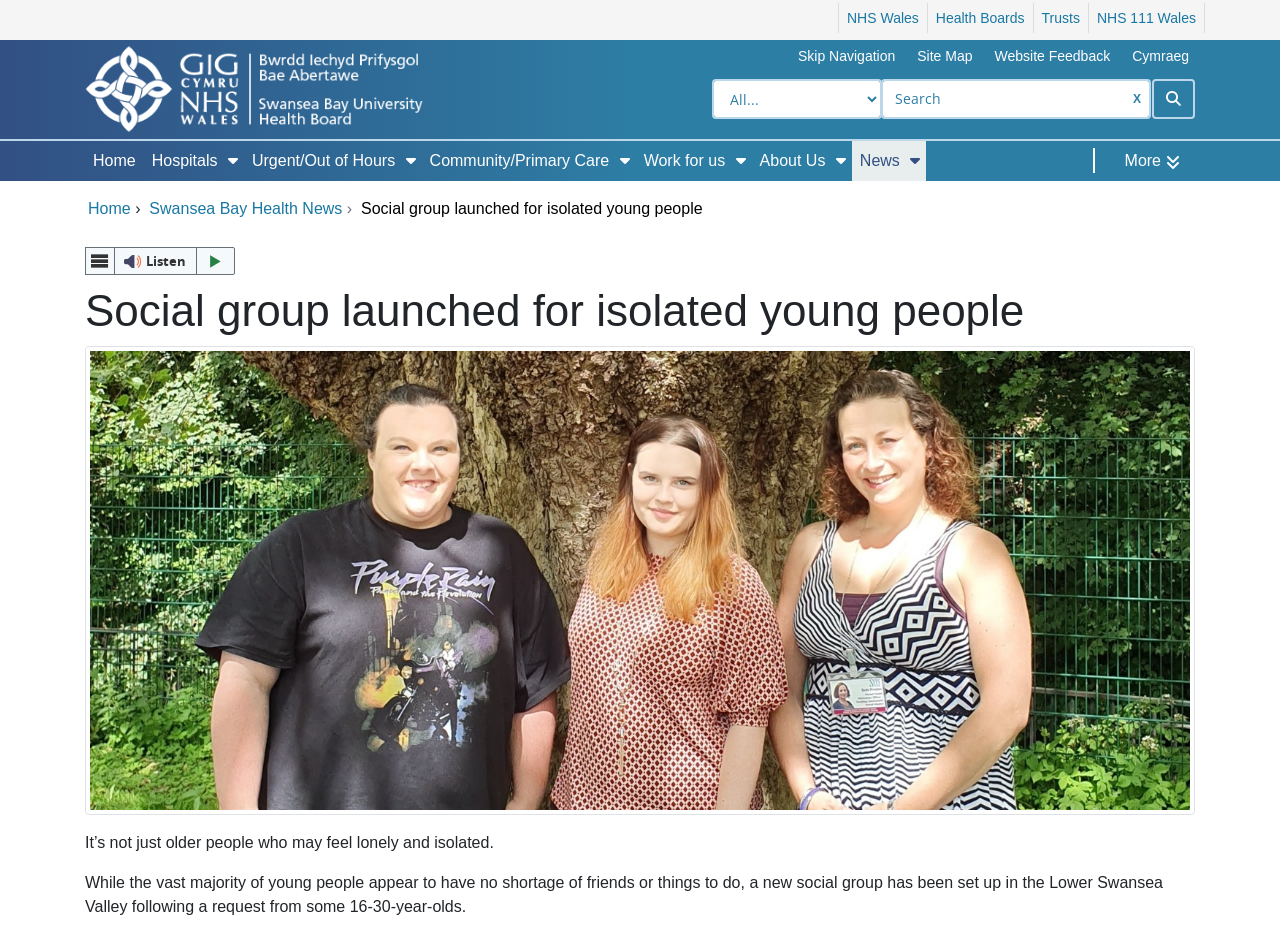Describe the webpage meticulously, covering all significant aspects.

The webpage is about a social group launched for isolated young people by Swansea Bay University Health Board. At the top, there are several links to other NHS Wales websites, including Health Boards, Trusts, and NHS 111 Wales. Below these links, there is a navigation menu with options like Home, Hospitals, Urgent/Out of Hours, Community/Primary Care, Work for us, About Us, and News. 

On the left side, there is a search bar with a combobox to select the search scope, a textbox to input the search query, and two buttons for clearing and submitting the search. 

The main content of the webpage is divided into two sections. The top section has a heading "Social group launched for isolated young people" and a figure with an image of a new group for isolated young adults. 

The bottom section consists of two paragraphs of text. The first paragraph explains that while many young people have friends and things to do, some 16-30-year-olds in the Lower Swansea Valley requested a social group to combat loneliness and isolation. The second paragraph provides more details about the social group.